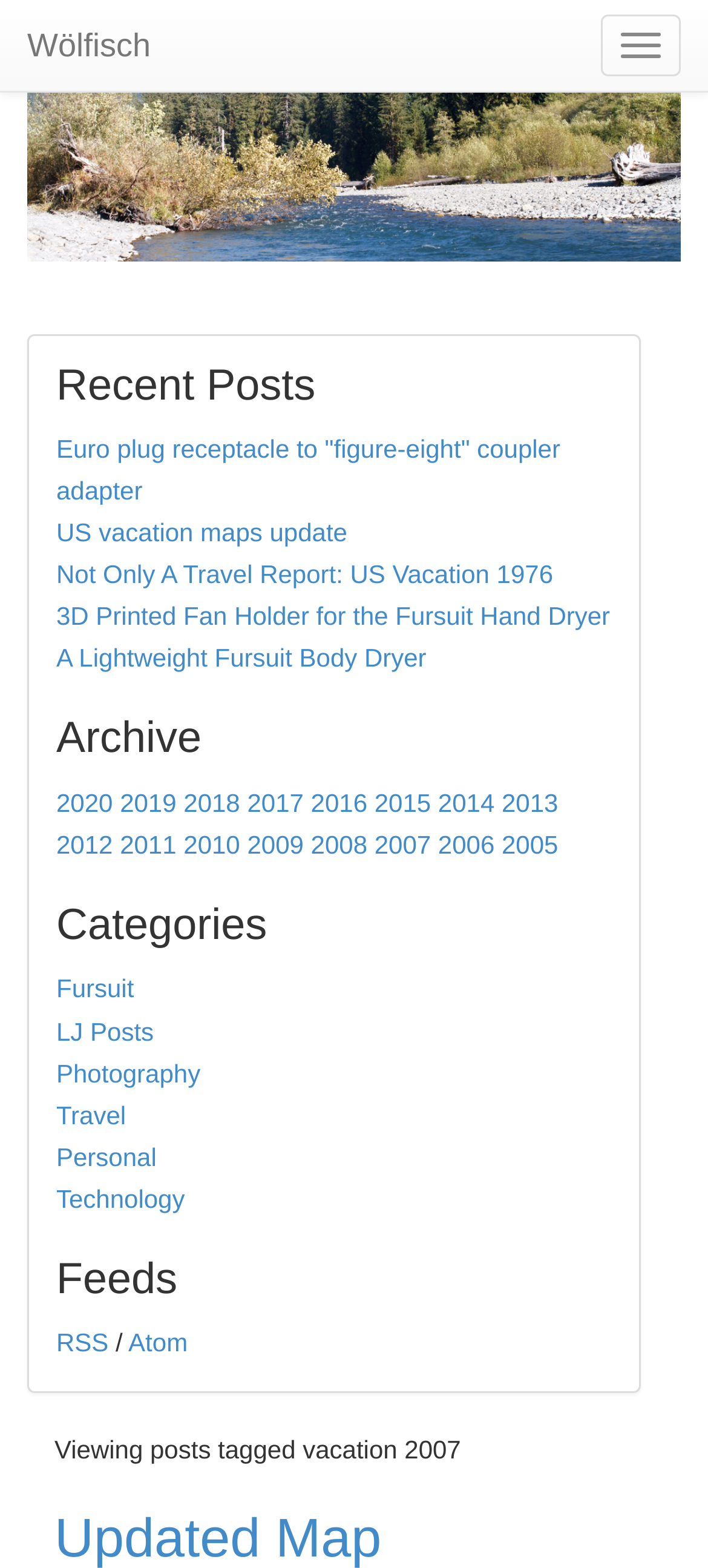How many years are listed under 'Archive'?
Answer the question in a detailed and comprehensive manner.

By counting the number of links under the 'Archive' heading, we can see that there are 14 years listed, ranging from 2005 to 2018.